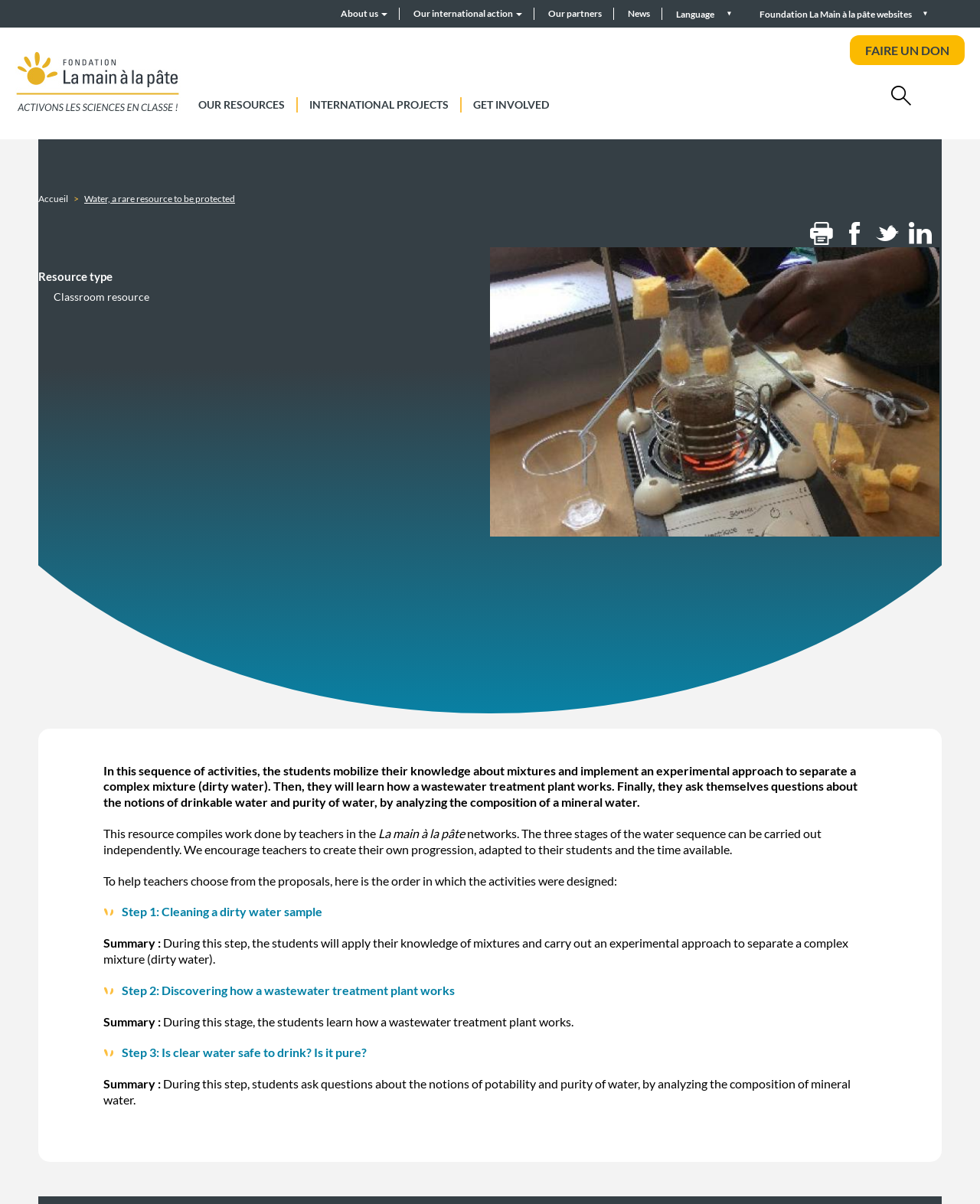Explain the webpage's design and content in an elaborate manner.

This webpage is about La Fondation La main à la pâte, an organization that provides resources for teachers to conduct science and technology activities in the classroom. 

At the top left corner, there is a link to skip to the main content. Next to it, there is a navigation menu with links to "About us", "Our international action", "Our partners", and "News". On the right side of the top section, there is a language selection button and a text "Foundation La Main à la pâte websites". 

Below the top section, there is a main navigation menu with links to "OUR RESOURCES", "INTERNATIONAL PROJECTS", and "GET INVOLVED". 

On the right side of the page, there is a call-to-action button "FAIRE UN DON" (Make a donation). 

The main content of the page is about a classroom resource related to water, a rare resource to be protected. There is an image taking up most of the width of the page, and below it, there are several paragraphs of text describing the resource. The text explains that the resource is a sequence of activities where students learn about mixtures, separate a complex mixture, and learn how a wastewater treatment plant works. 

There are three stages to the water sequence, and each stage has a summary and a link to access the stage. The stages are "Step 1: Cleaning a dirty water sample", "Step 2: Discovering how a wastewater treatment plant works", and "Step 3: Is clear water safe to drink? Is it pure?". 

At the bottom of the page, there are links to print the page, and to share it on Facebook, Twitter, and LinkedIn.